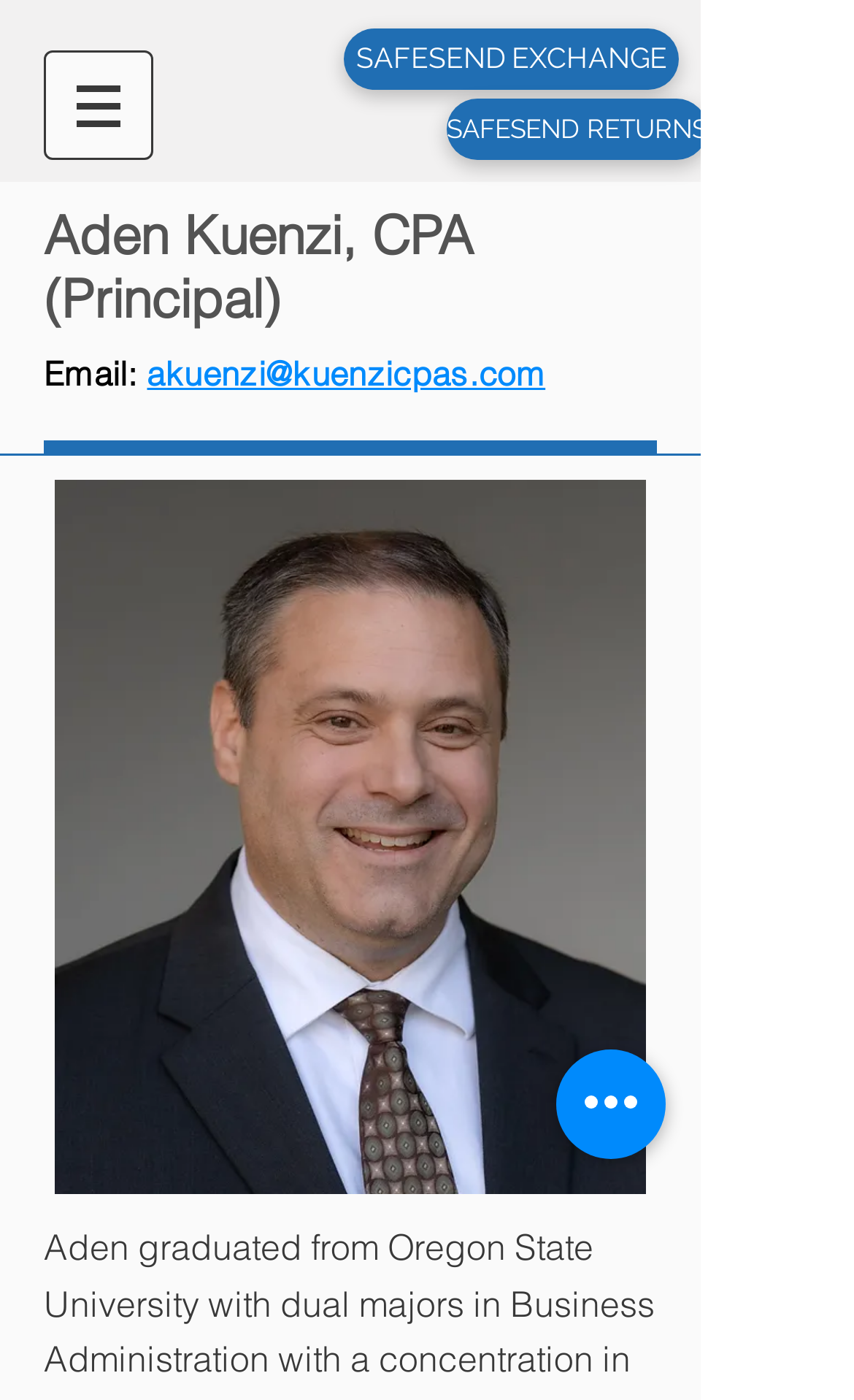What is the email address of Aden Kuenzi?
Please provide a detailed and thorough answer to the question.

The email address of Aden Kuenzi is provided next to the 'Email:' label, which is 'akuenzi@kuenzicpas.com'.